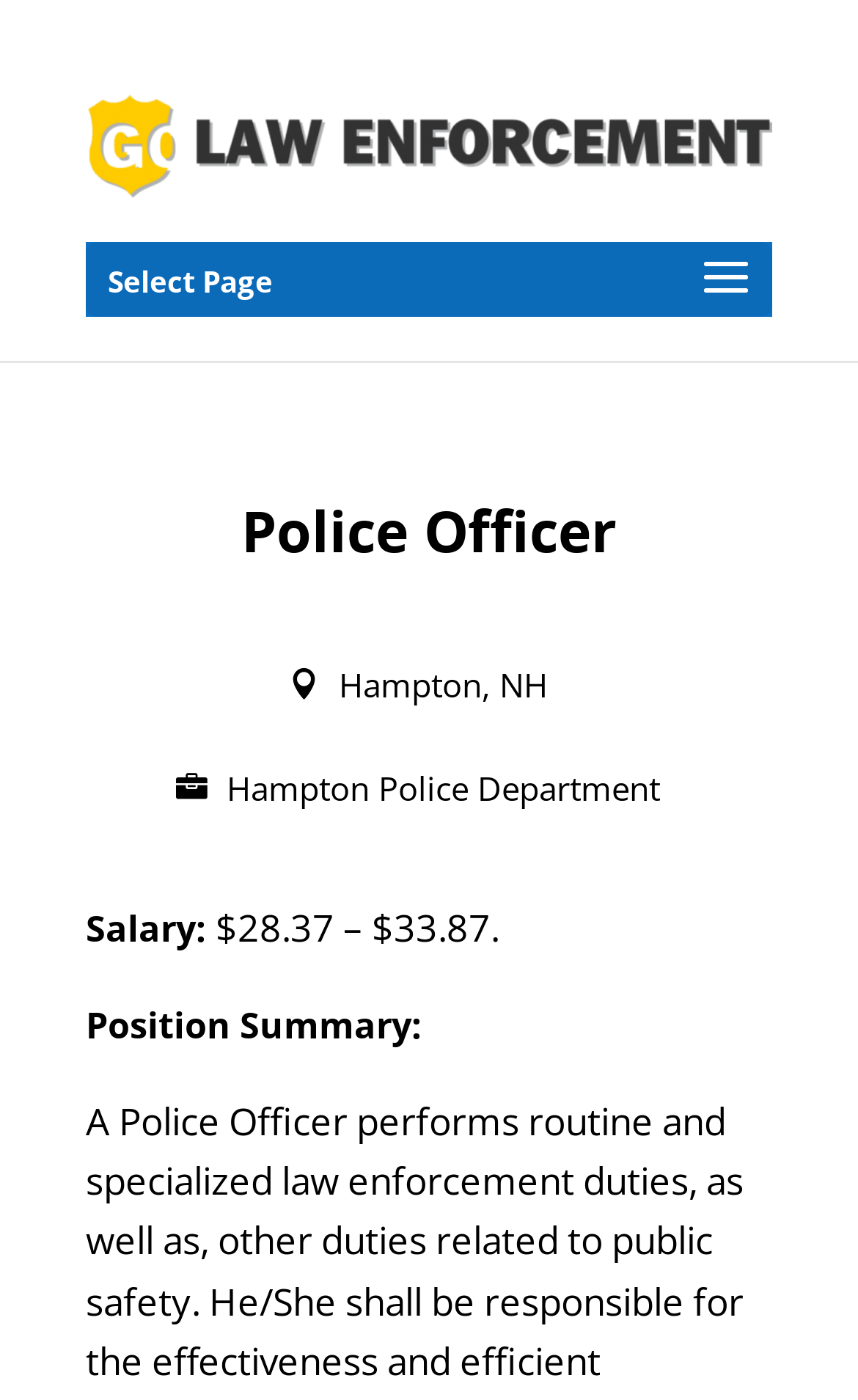Please respond to the question using a single word or phrase:
Where is the Police Department located?

Hampton, NH